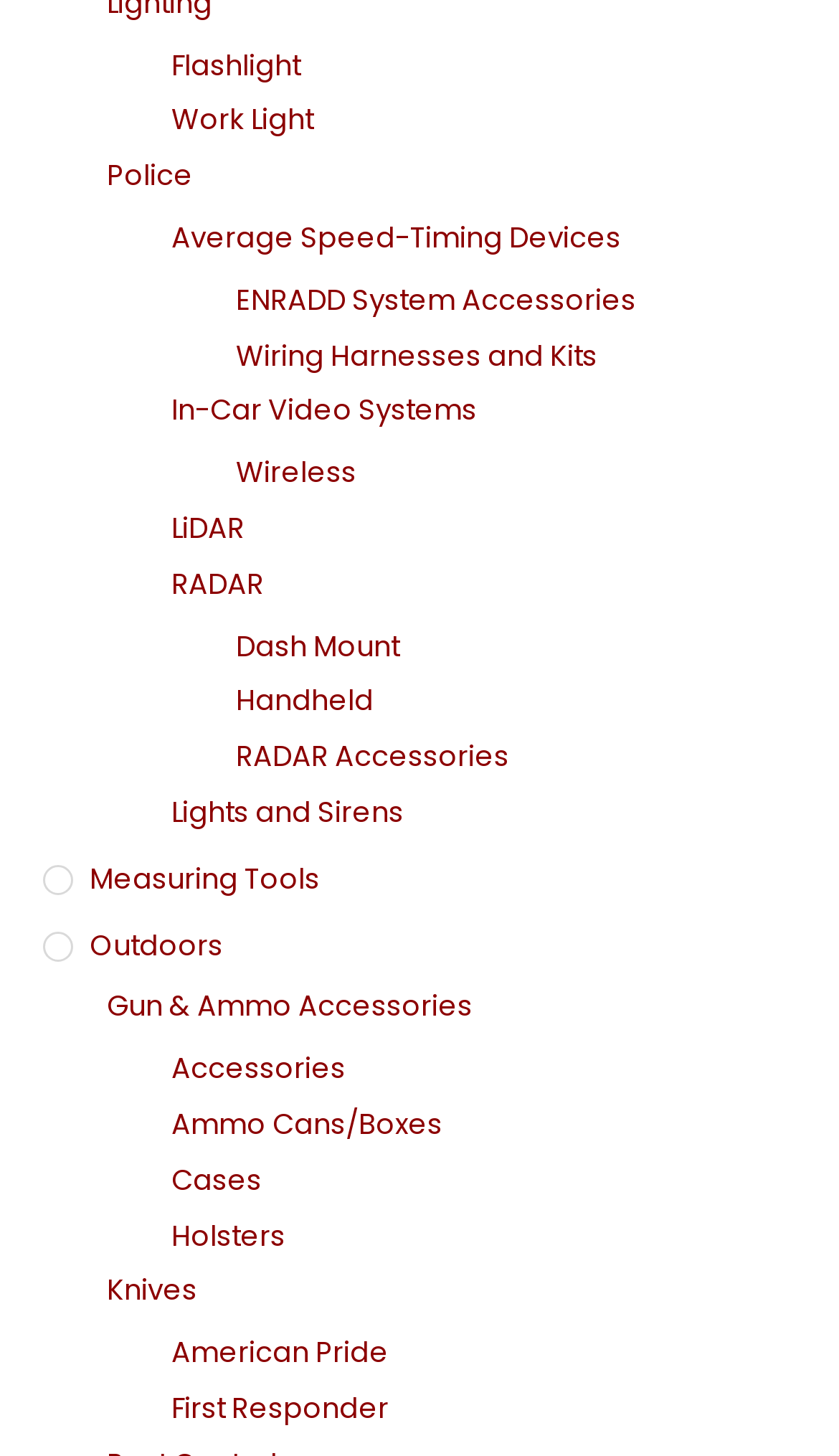What type of 'Lights and Sirens' are listed?
Using the image provided, answer with just one word or phrase.

Police lights